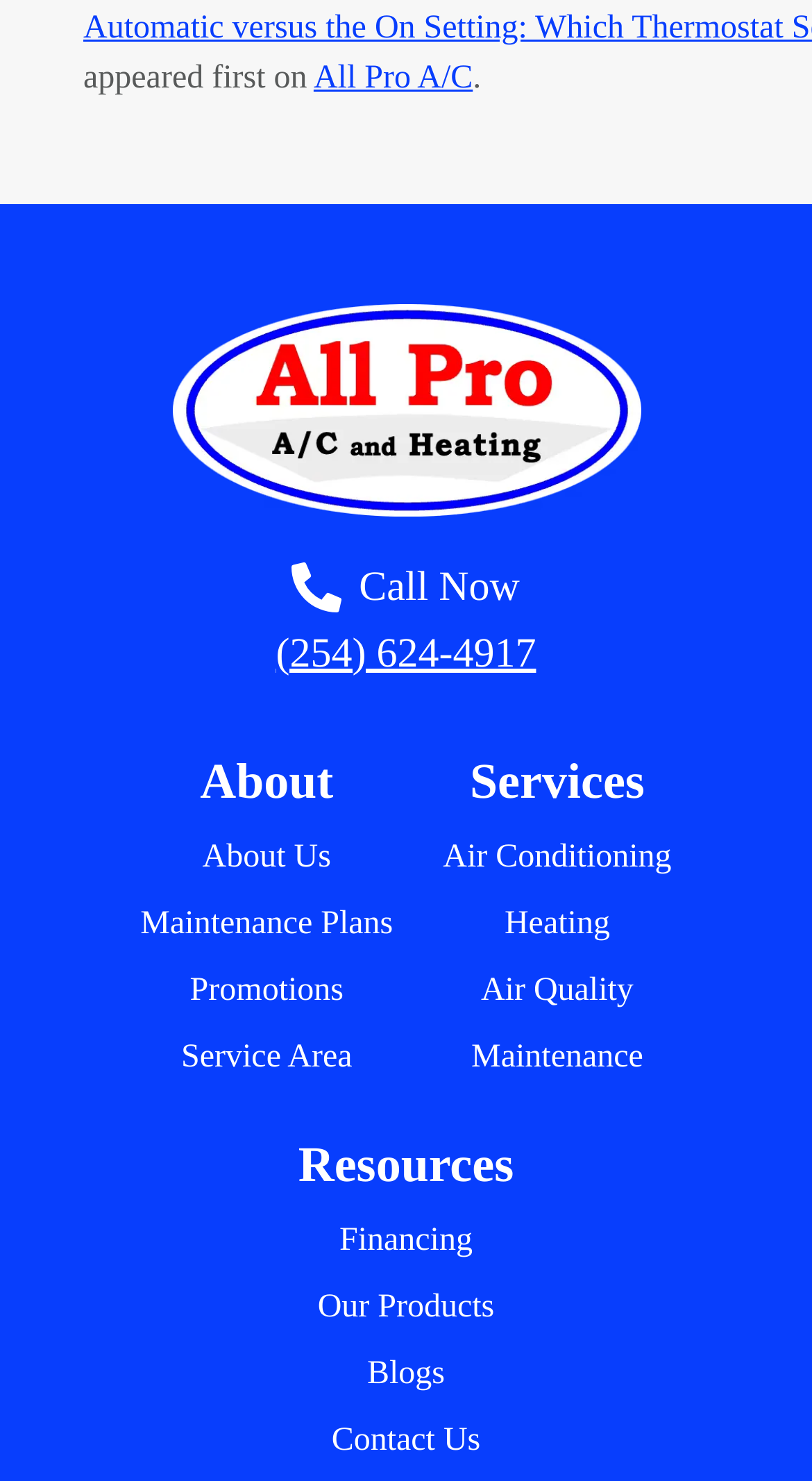Respond concisely with one word or phrase to the following query:
What is the purpose of the 'Call Now' button?

To contact the company